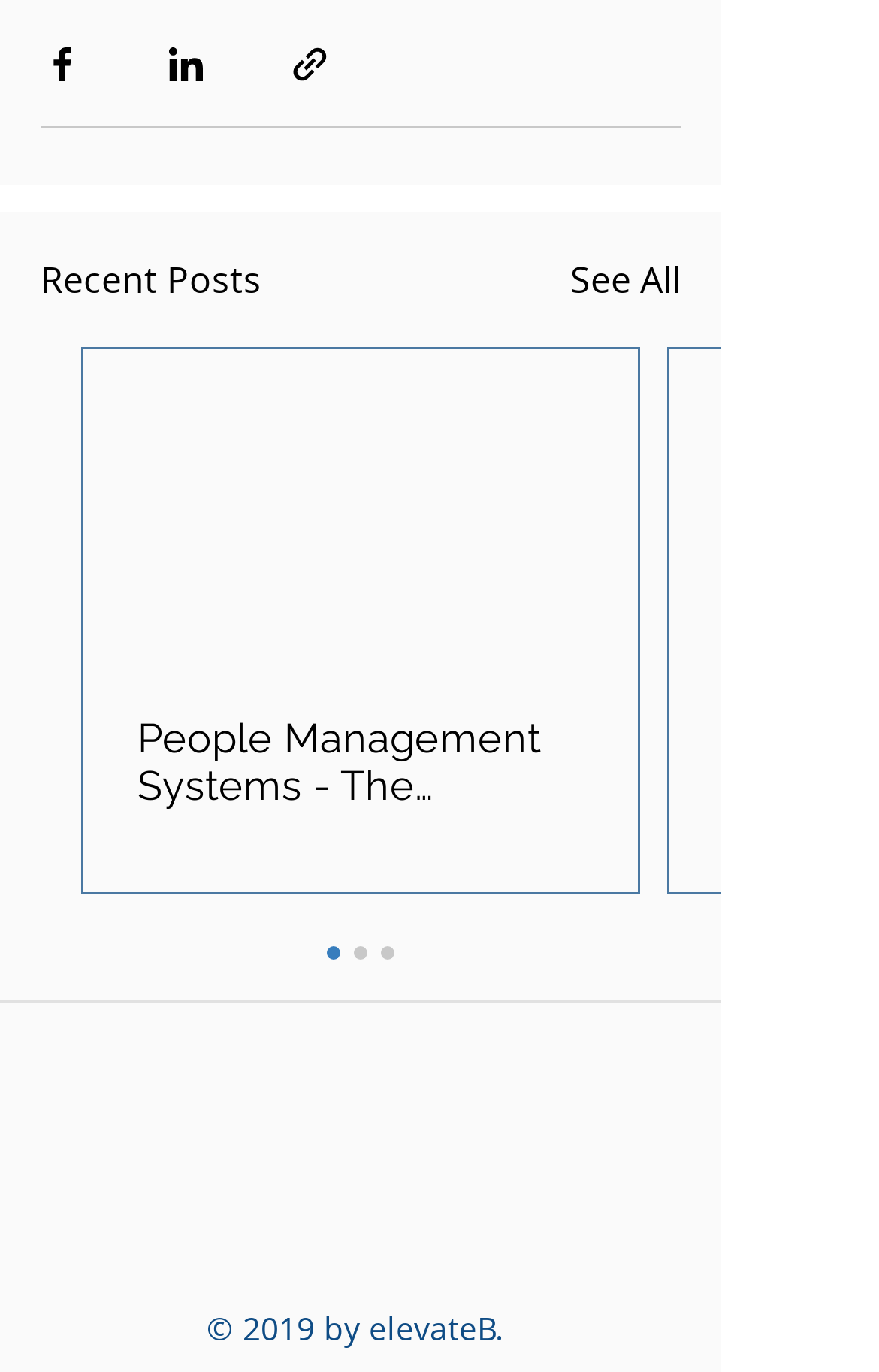Given the description: "aria-label="Share via link"", determine the bounding box coordinates of the UI element. The coordinates should be formatted as four float numbers between 0 and 1, [left, top, right, bottom].

[0.328, 0.03, 0.377, 0.062]